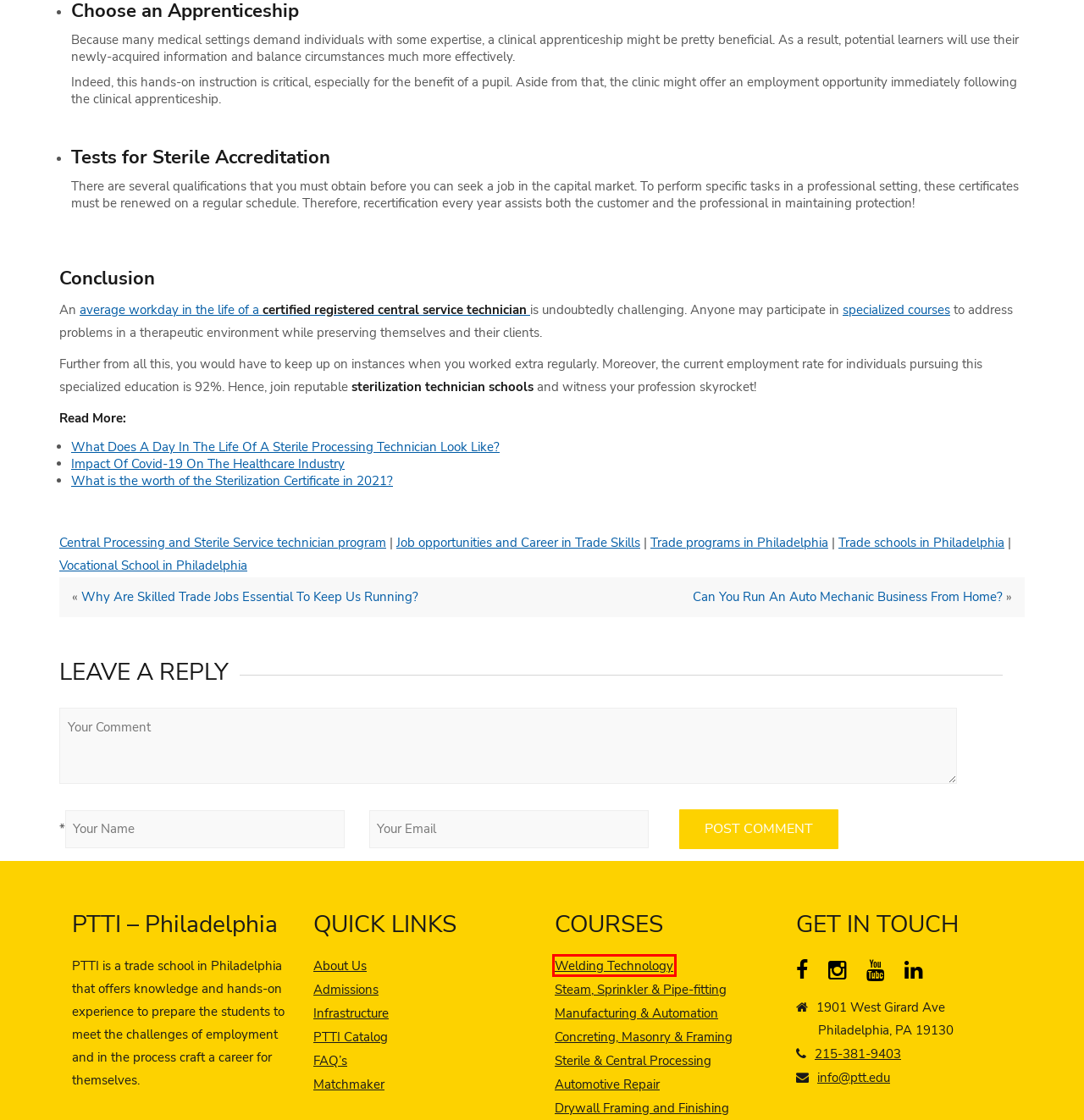You are presented with a screenshot of a webpage that includes a red bounding box around an element. Determine which webpage description best matches the page that results from clicking the element within the red bounding box. Here are the candidates:
A. Trade programs in Philadelphia Archives - PTT EDU
B. Best welding programs in Philadelphia with hands-on training
C. Job opportunities and Career in Trade Skills Archives - PTT EDU
D. Central Processing & Sterile Service technician program Archives
E. Get an automotive technician training in 6 months
F. PTTI Matchmaker - Online Counselling Tool
G. Top Trade Skill School in Philadelphia - FAQ about PTTI
H. Infrastructure PTTI - Philadelphia's Top Trade & Technical School

B